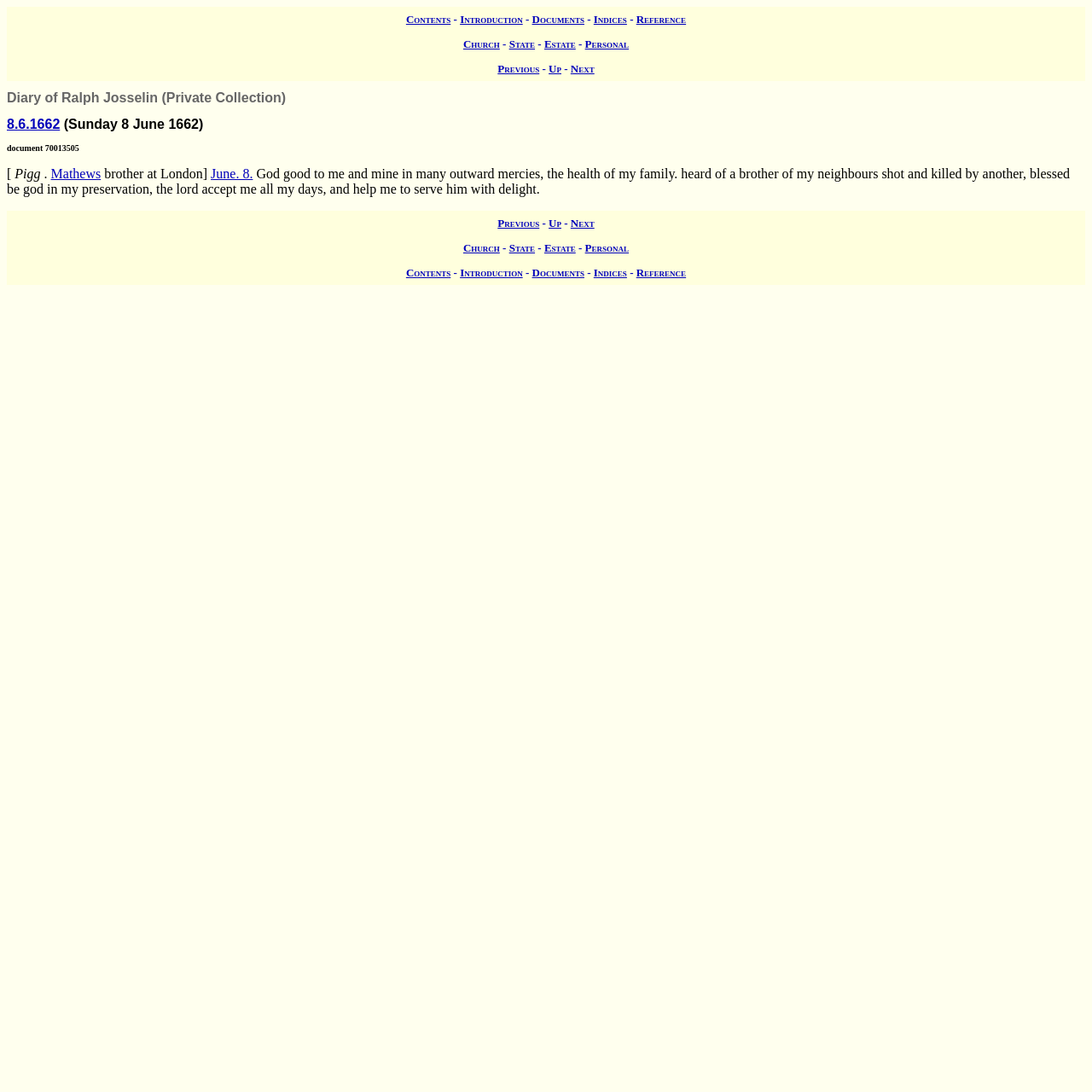What is the navigation link above 'Previous'?
Could you answer the question in a detailed manner, providing as much information as possible?

I found the answer by examining the navigation links at the top and bottom of the webpage, and noticing that 'Up' is the link above 'Previous'.